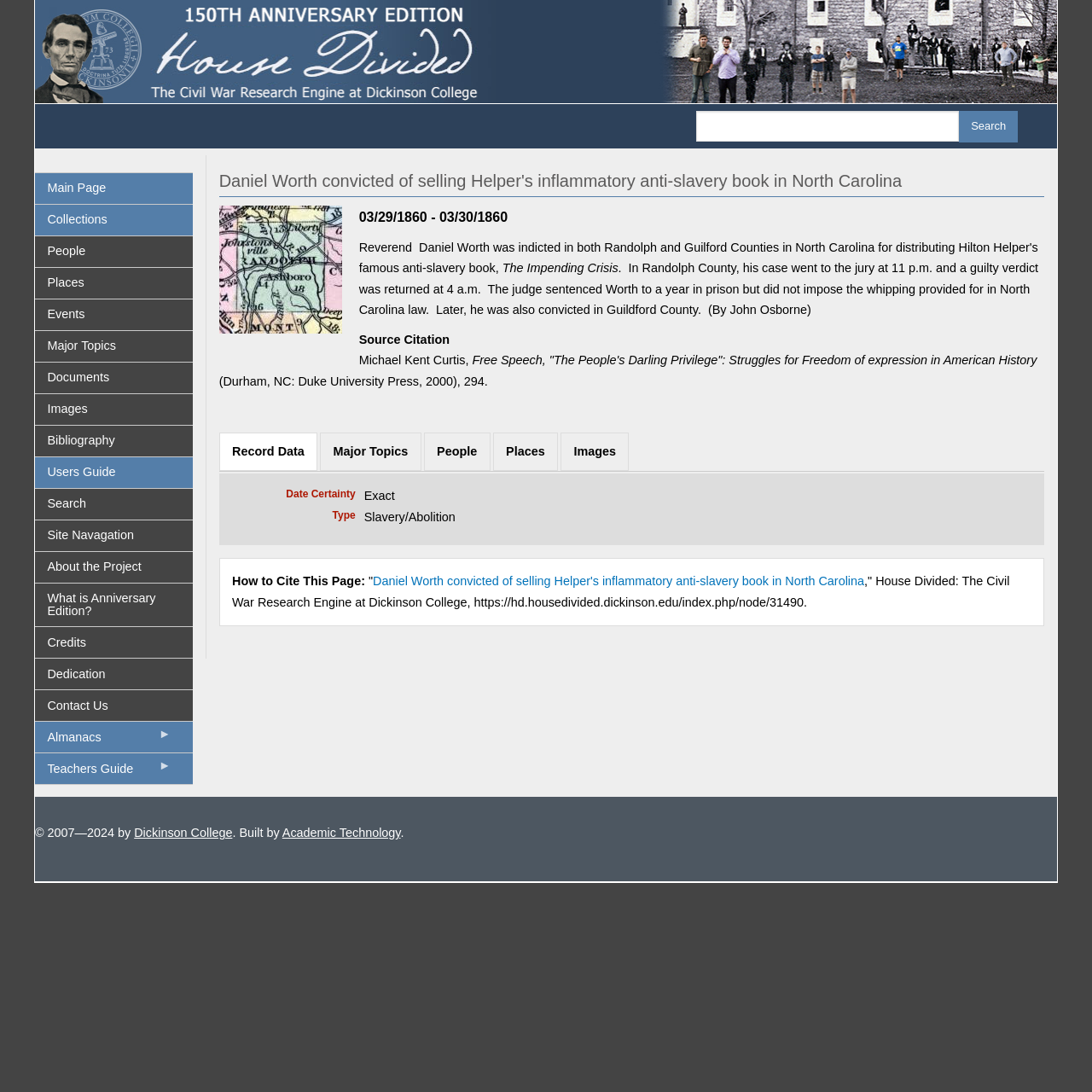Can you extract the primary headline text from the webpage?

Daniel Worth convicted of selling Helper's inflammatory anti-slavery book in North Carolina